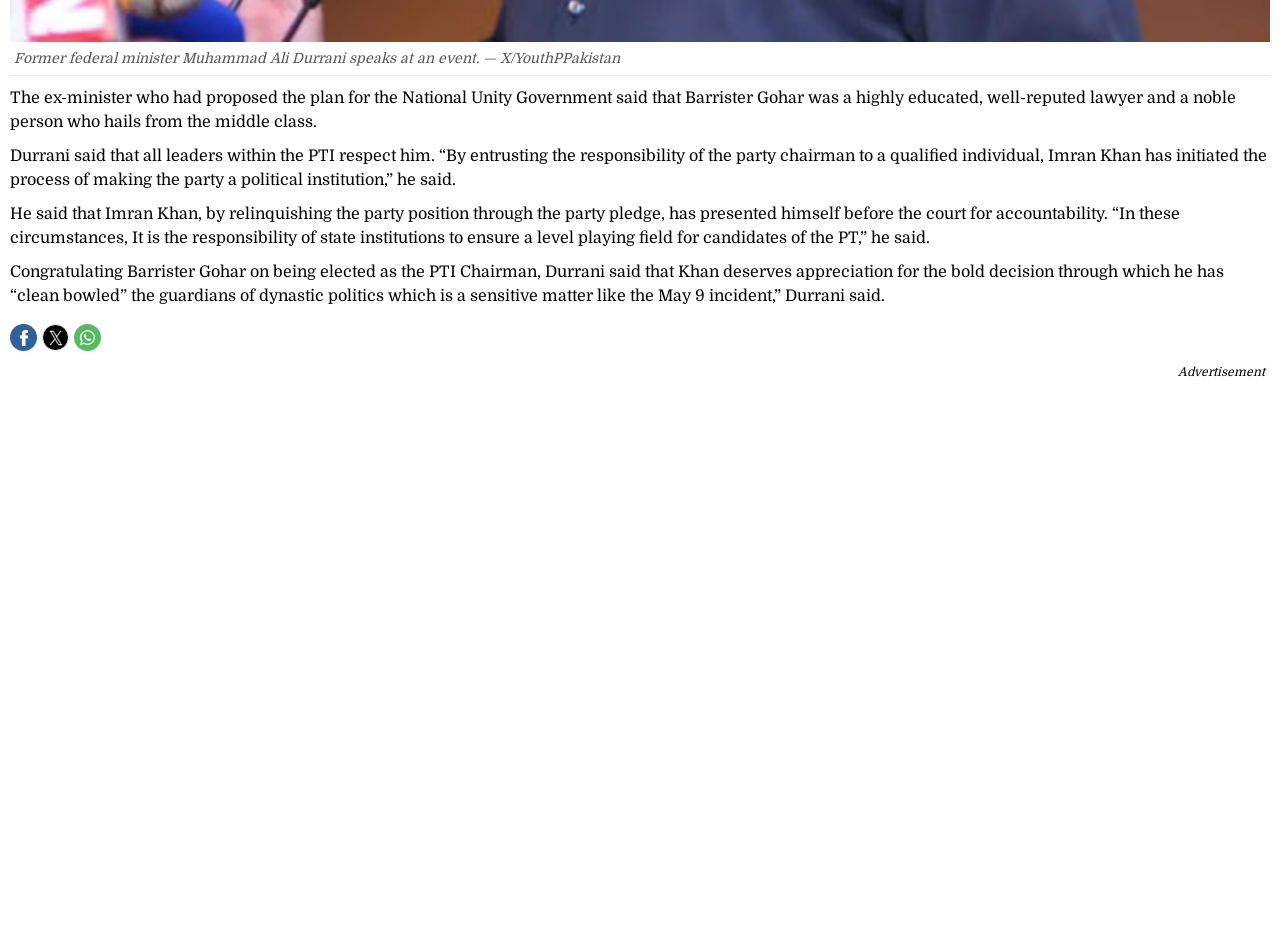Using the details from the image, please elaborate on the following question: Who is the newly elected chairman of PTI?

Based on the text content of the webpage, it is mentioned that Barrister Gohar has been elected as the chairman of PTI, as congratulated by Durrani.